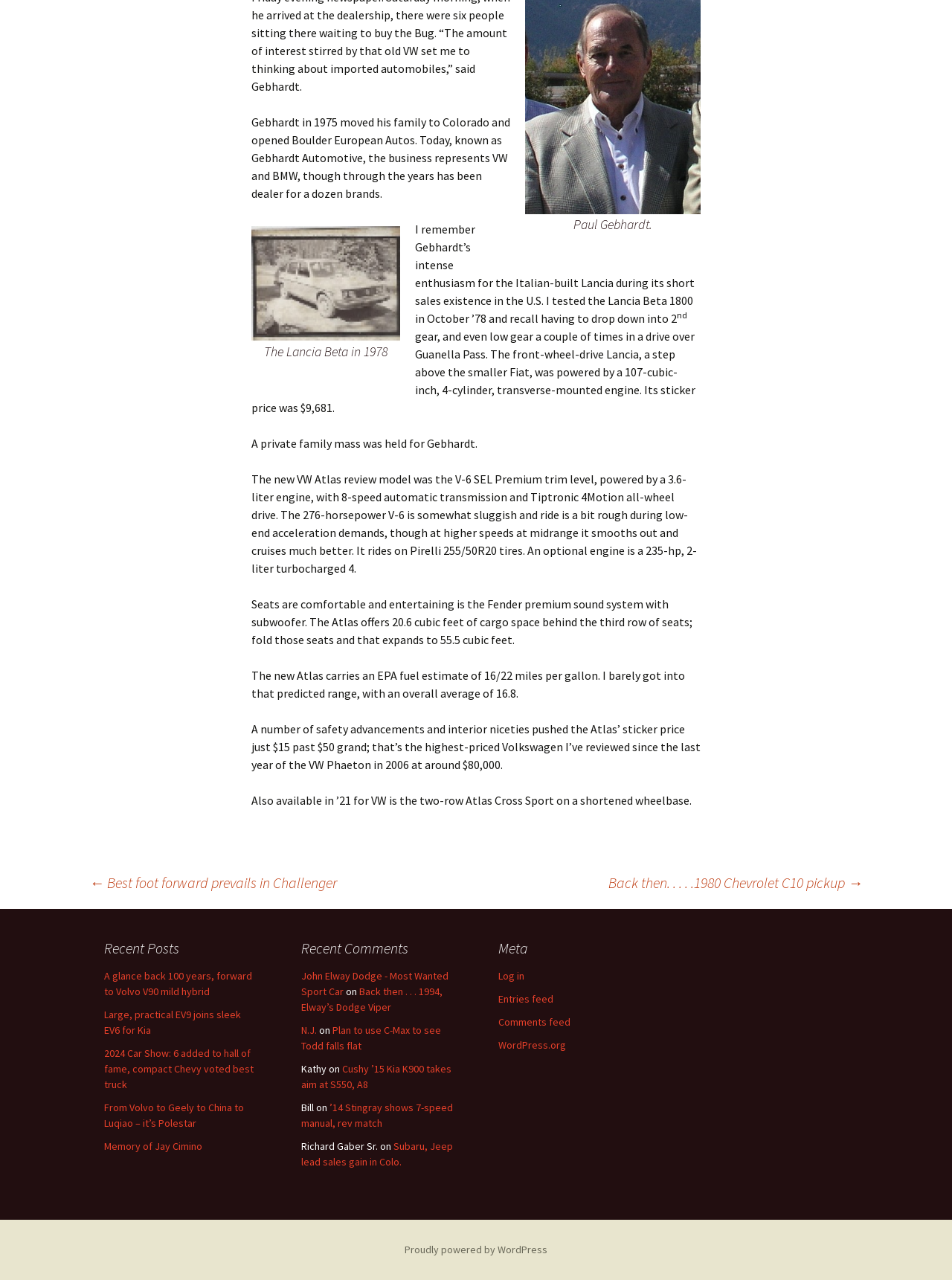Based on the image, please respond to the question with as much detail as possible:
What is the price of the Lancia Beta 1800 mentioned in the article?

The article mentions that the Lancia Beta 1800 was tested in October 1978 and its sticker price was $9,681.